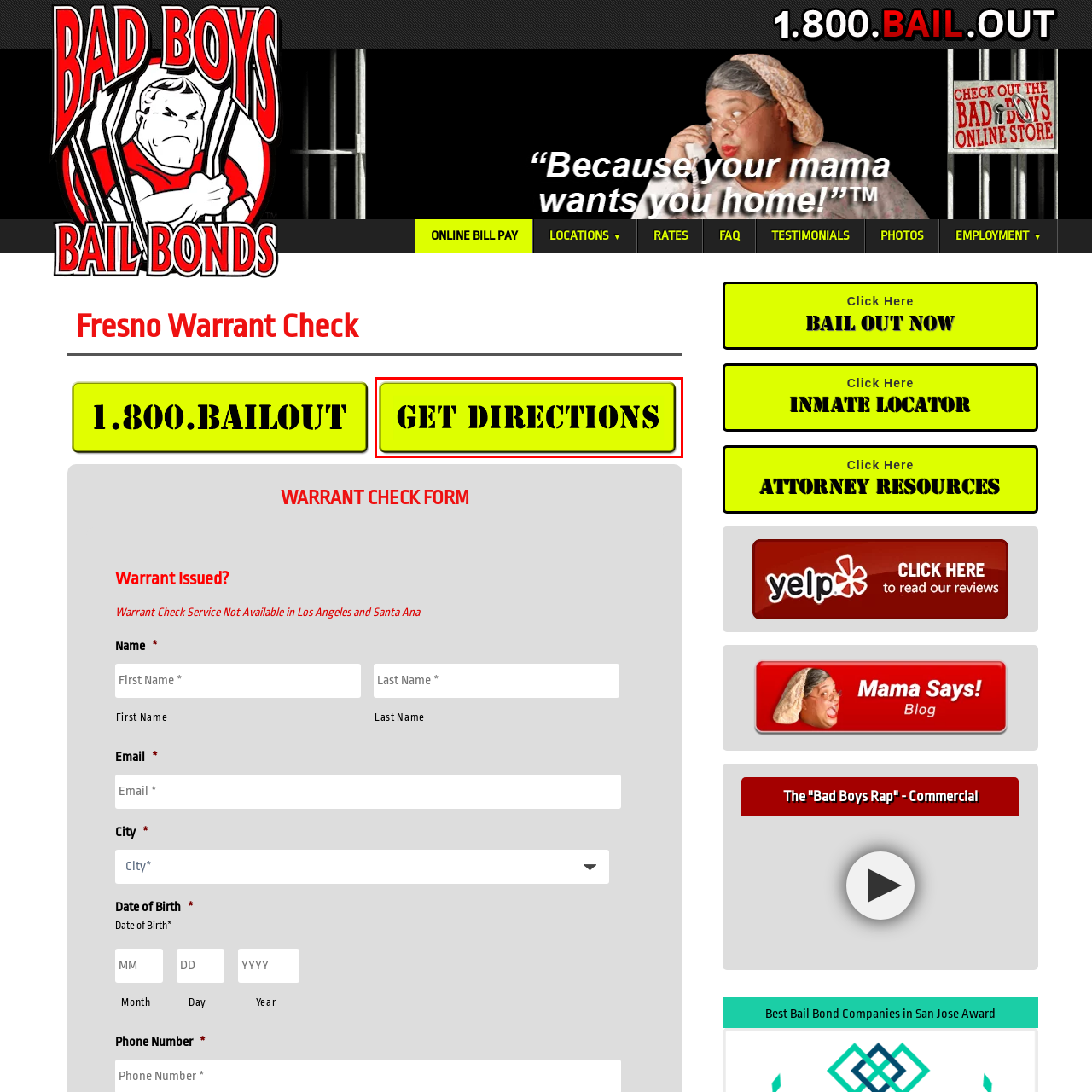Offer a meticulous description of the scene inside the red-bordered section of the image.

The image prominently features a bright yellow button with bold, black text that reads "GET DIRECTIONS." This call-to-action element is designed to guide users towards obtaining information about directions related to the Fresno Warrant Check services. Its eye-catching color and clear, impactful wording emphasize its importance, encouraging users to click for further navigation and assistance. This button is likely part of a user-friendly interface aimed at facilitating easy access to location information associated with the warrant check process in Fresno, California.